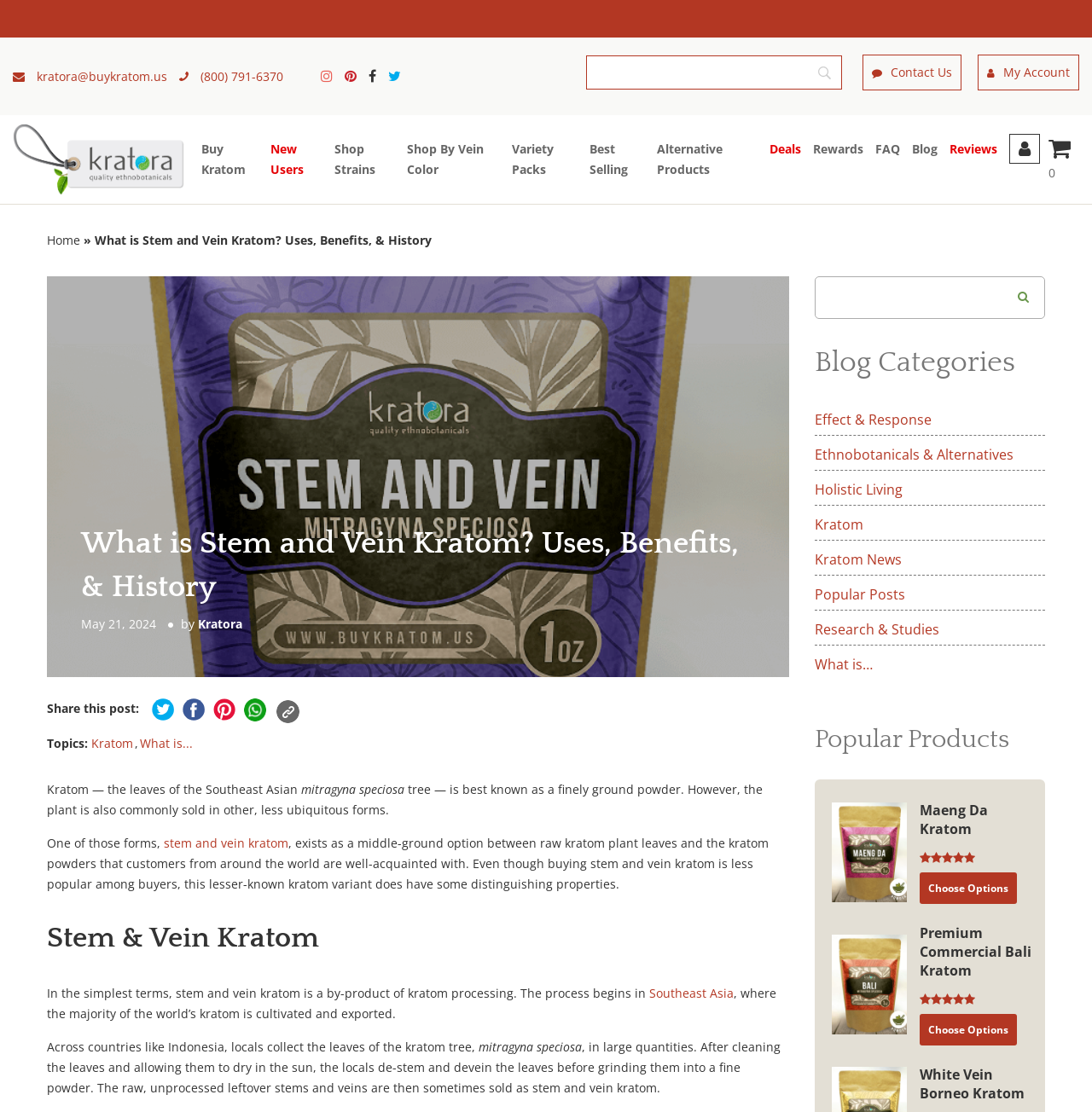Find and specify the bounding box coordinates that correspond to the clickable region for the instruction: "Toggle the Start / Help Menu".

None